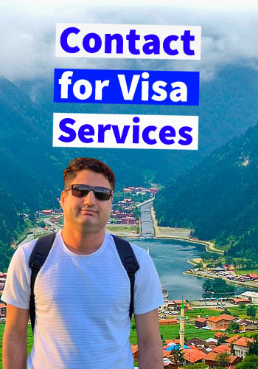Provide a comprehensive description of the image.

The image prominently features a person standing against a scenic backdrop of lush mountains and a village nestled near a serene body of water. Overlaying the image is bold text that reads "Contact for Visa Services," indicating the individual's role in assisting with visa-related inquiries. The person appears casual, wearing a white t-shirt and sunglasses, suggesting a friendly and approachable demeanor. This vibrant composition emphasizes both the natural beauty of the location and the professional service being offered, likely relating to visa applications for various destinations, aligning with the context of visa services mentioned for travelers, particularly those seeking assistance for entering countries like Denmark.